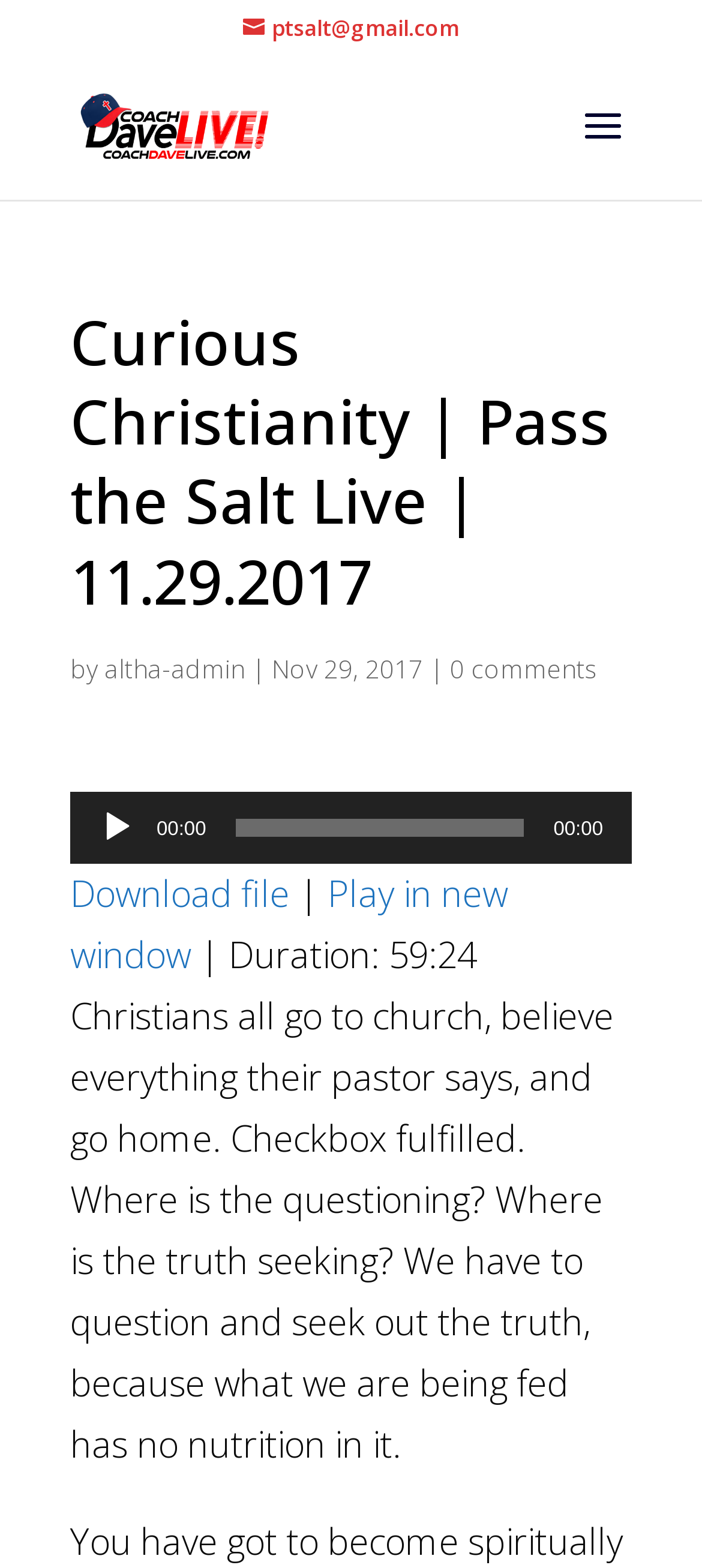What is the title or heading displayed on the webpage?

Curious Christianity | Pass the Salt Live | 11.29.2017